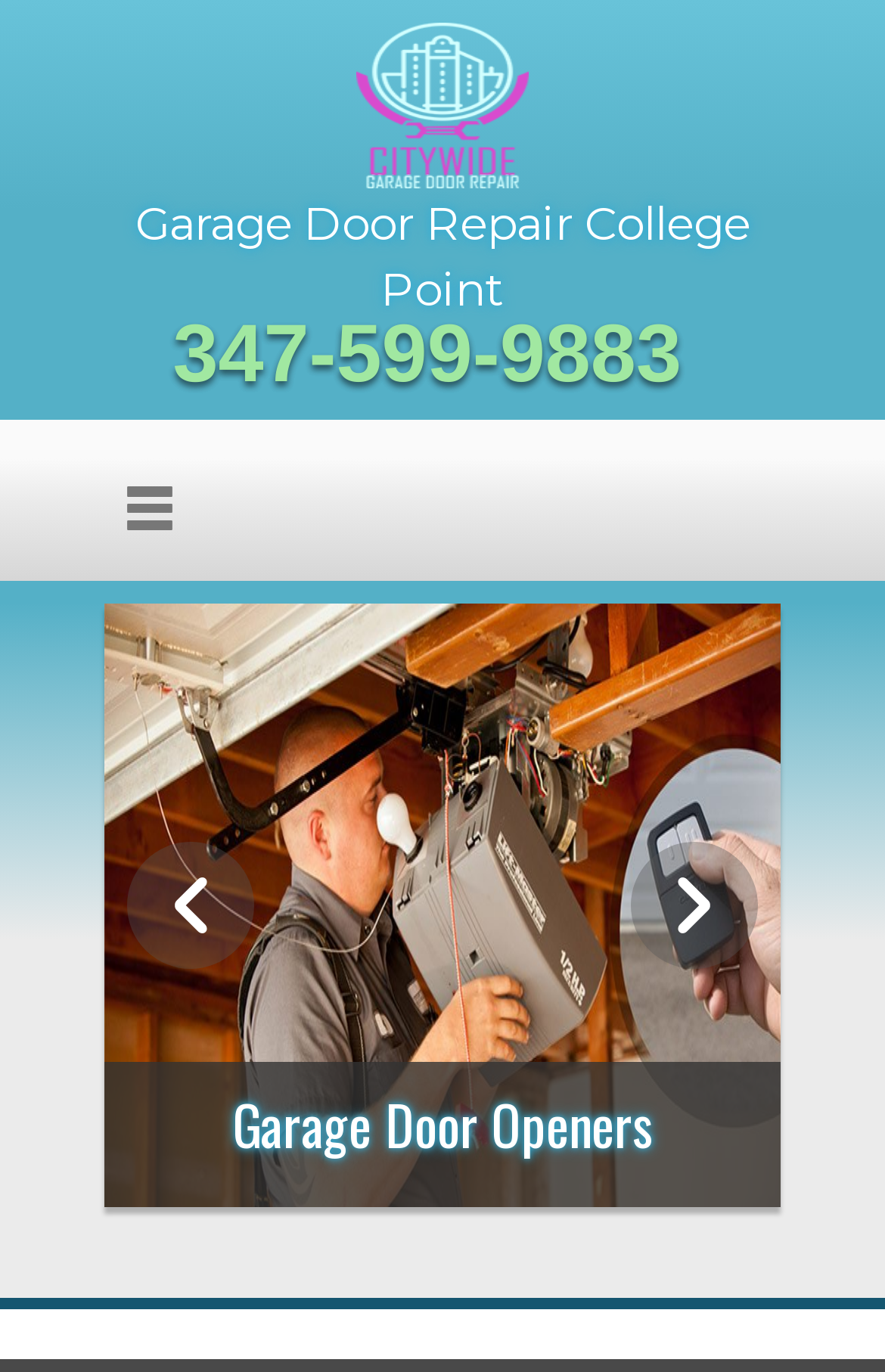Write an extensive caption that covers every aspect of the webpage.

The webpage is about garage door repair services in College Point, NY. At the top, there is a prominent link and image combination with the text "garage door repair college point, ny", which takes up a significant portion of the top section. Below this, there is a phone number "347-599-9883" displayed as a link, positioned roughly in the middle of the page. 

To the left of the phone number, there is a small link with a symbol "Ƹ". On the opposite side, to the right of the phone number, there are two more links with the symbol "ɑ", one above the other. 

Further down the page, there is a heading titled "Car Garage Services", which is centered and takes up a significant portion of the lower section.